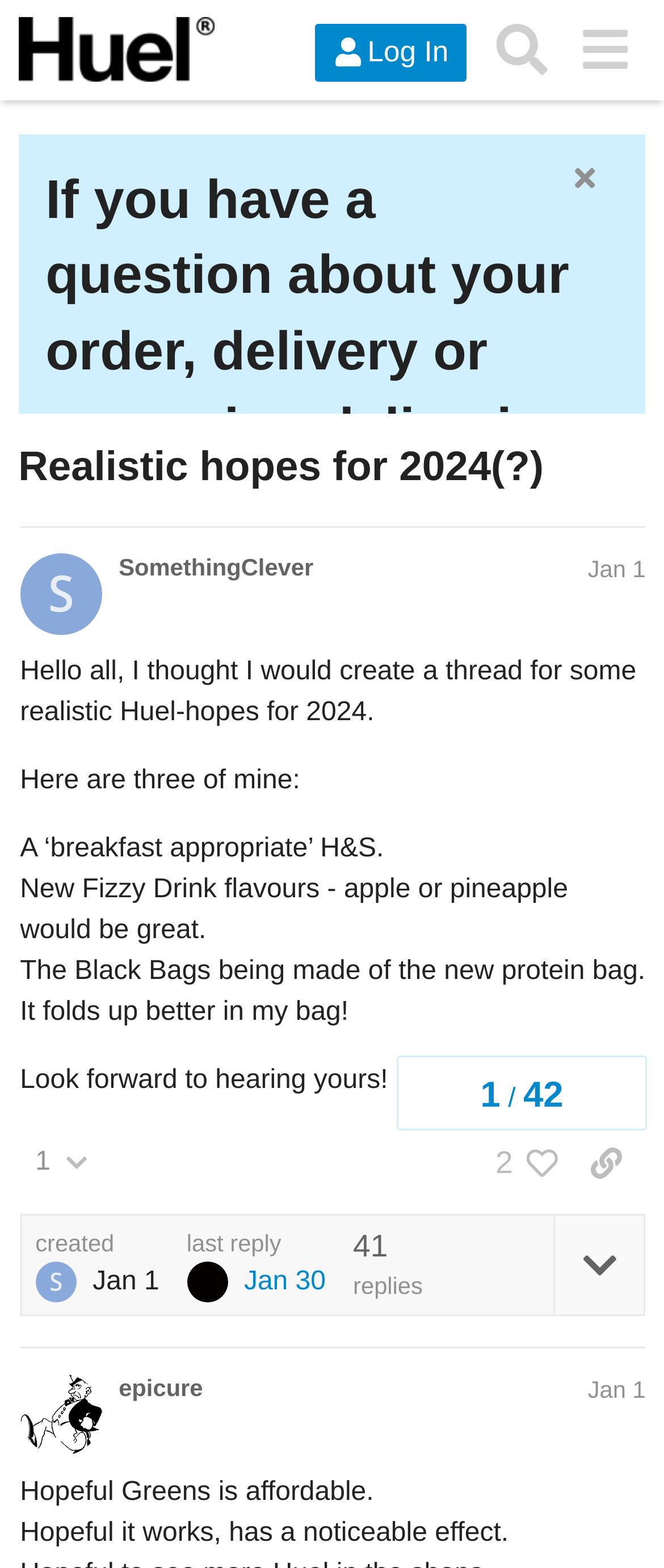What is the second realistic hope for 2024 mentioned? Analyze the screenshot and reply with just one word or a short phrase.

New Fizzy Drink flavours